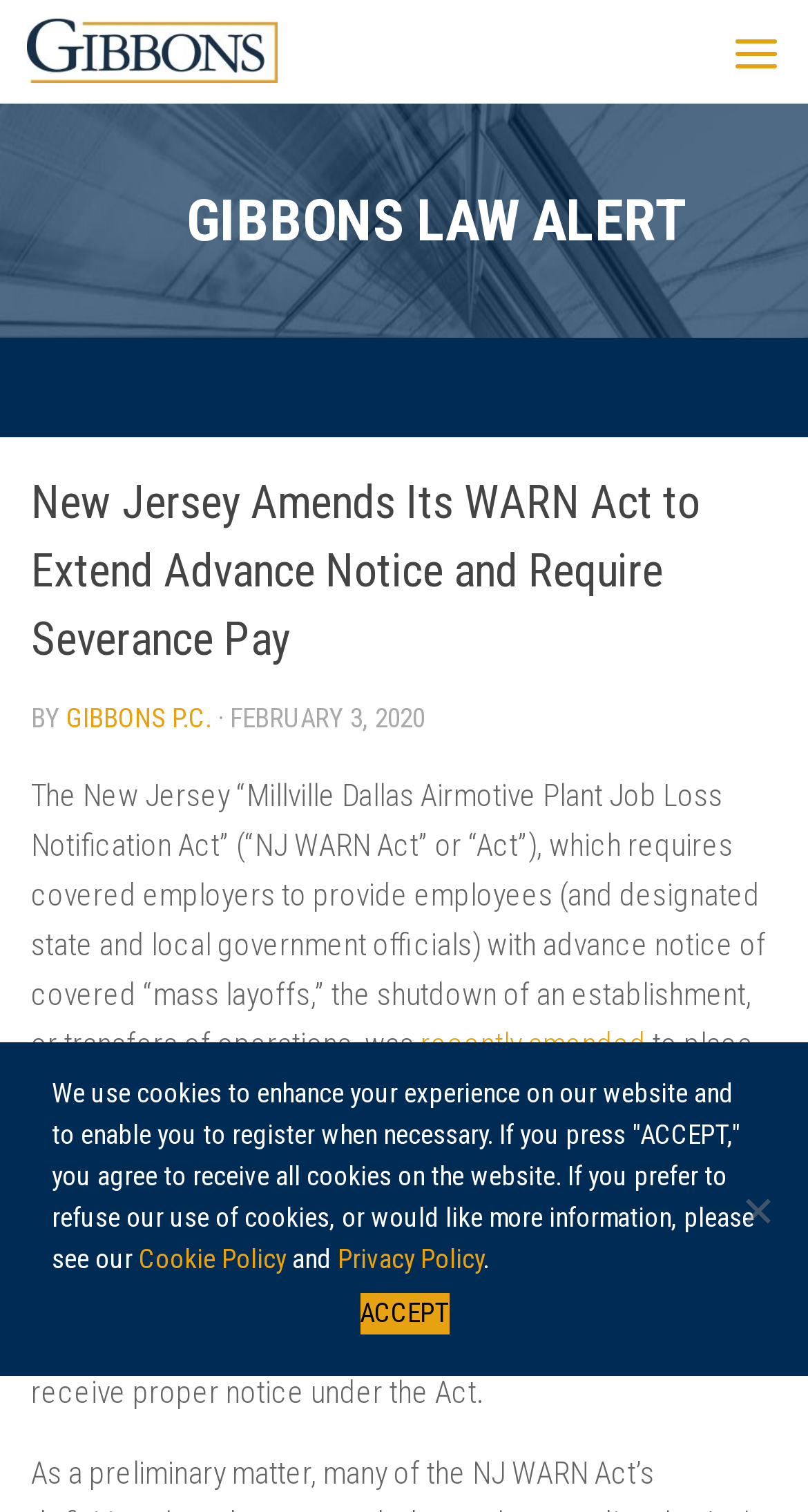Identify the coordinates of the bounding box for the element described below: "Privacy Policy". Return the coordinates as four float numbers between 0 and 1: [left, top, right, bottom].

[0.418, 0.822, 0.597, 0.843]